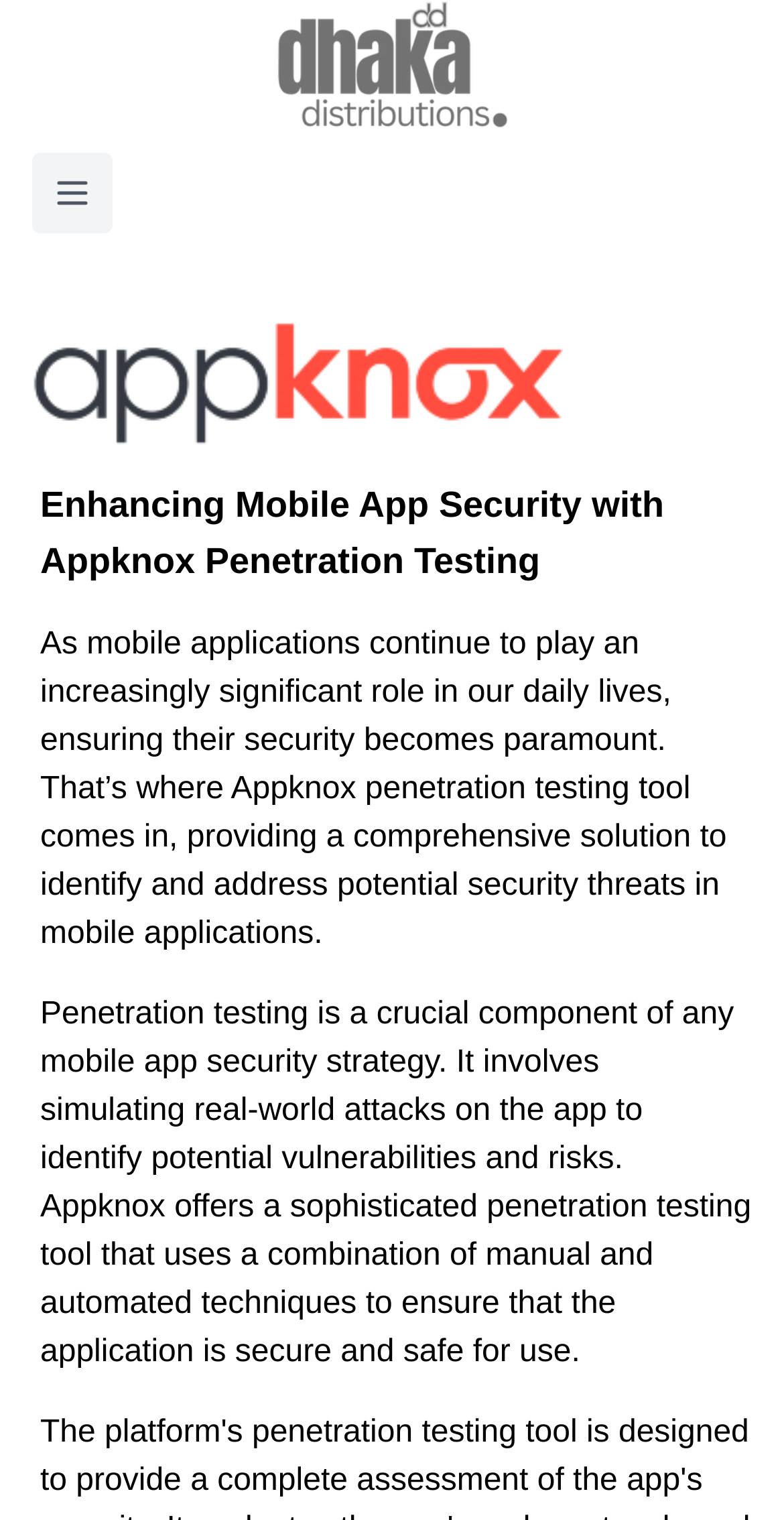Locate and generate the text content of the webpage's heading.

Enhancing Mobile App Security with Appknox Penetration Testing